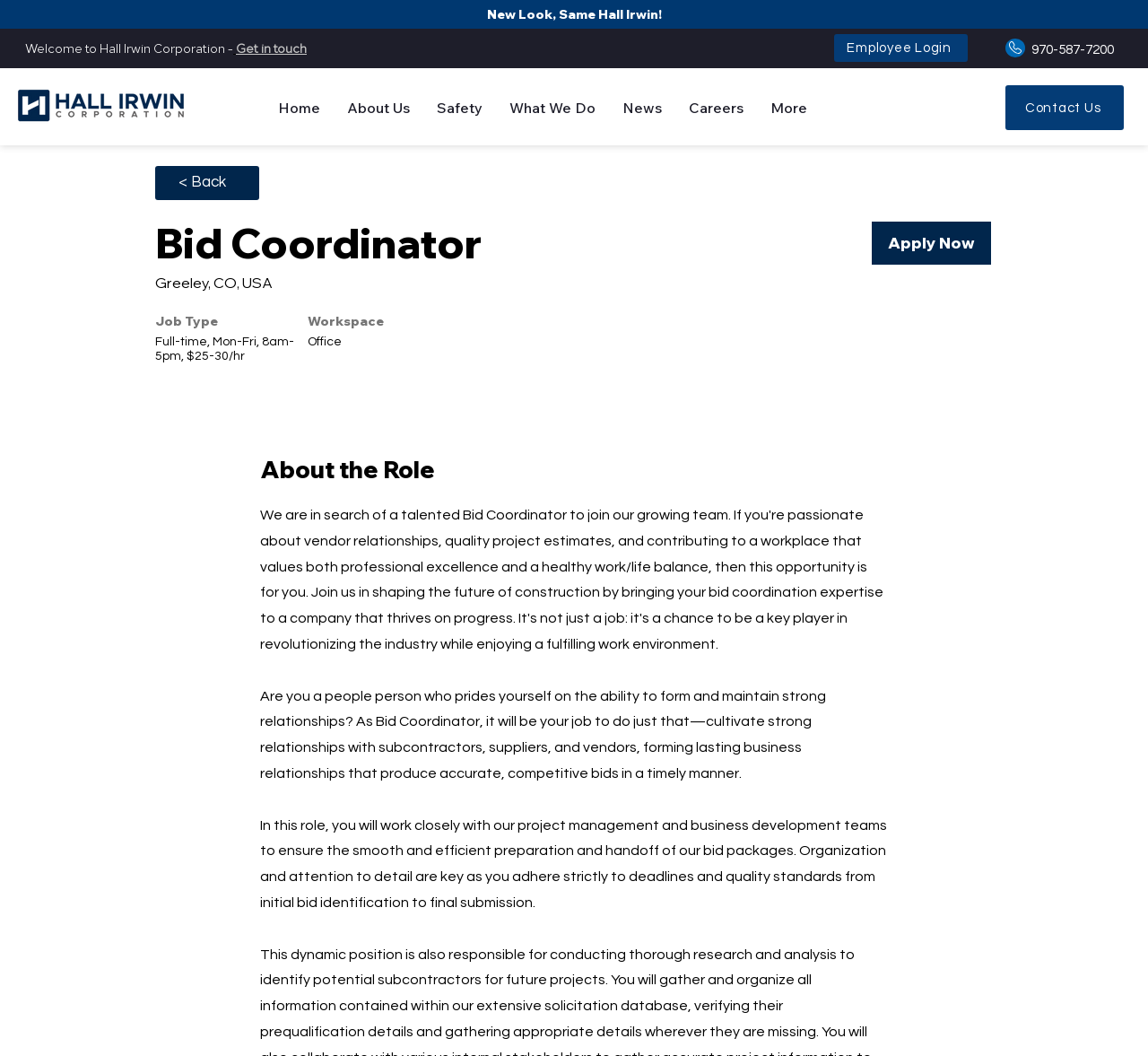Indicate the bounding box coordinates of the element that needs to be clicked to satisfy the following instruction: "Click Contact Us". The coordinates should be four float numbers between 0 and 1, i.e., [left, top, right, bottom].

[0.876, 0.081, 0.979, 0.123]